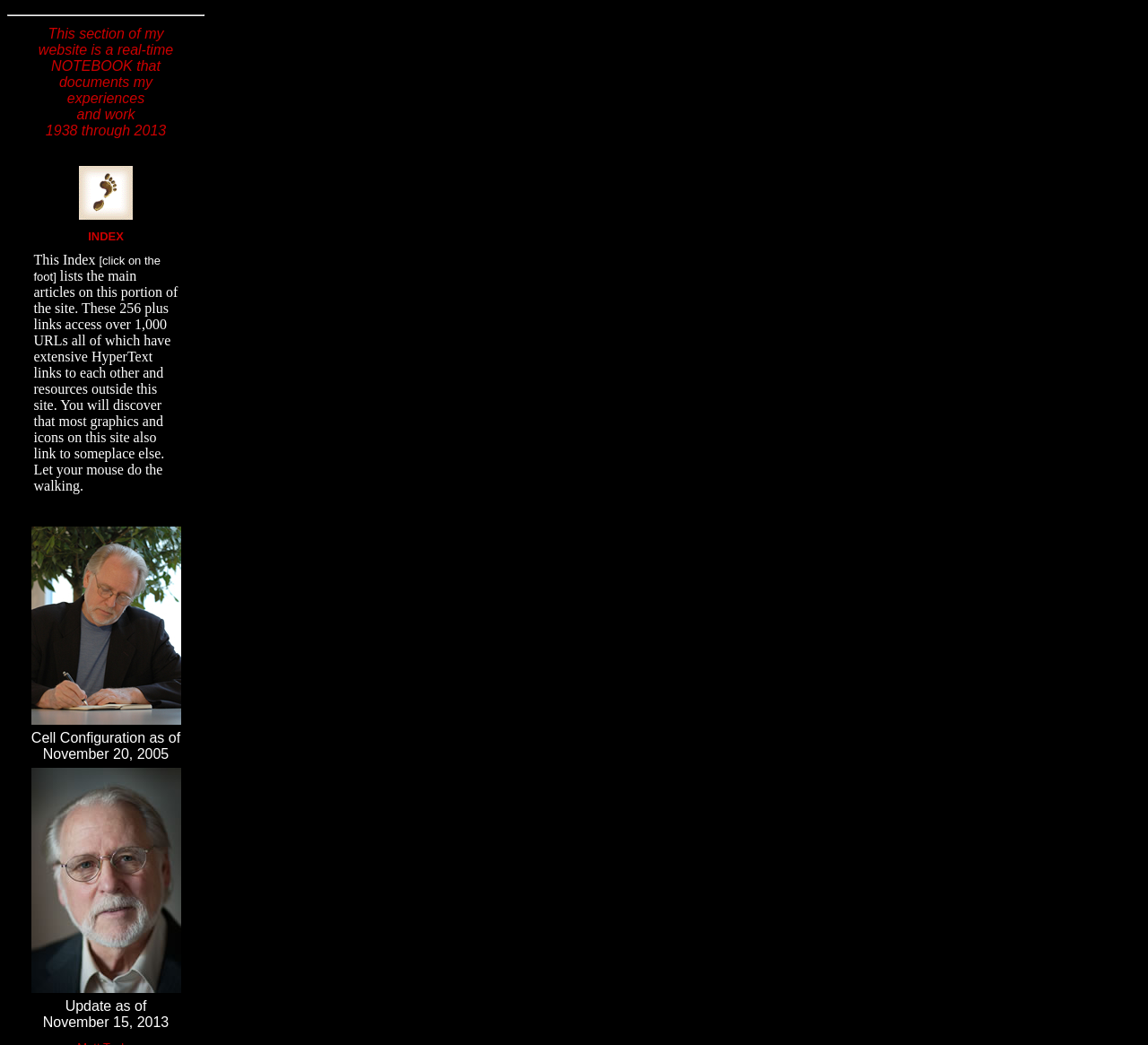Based on what you see in the screenshot, provide a thorough answer to this question: What is the purpose of this section of the website?

The purpose of this section of the website is to document the experiences and work of Matt Taylor from 1938 to 2013, as stated in the first table cell.